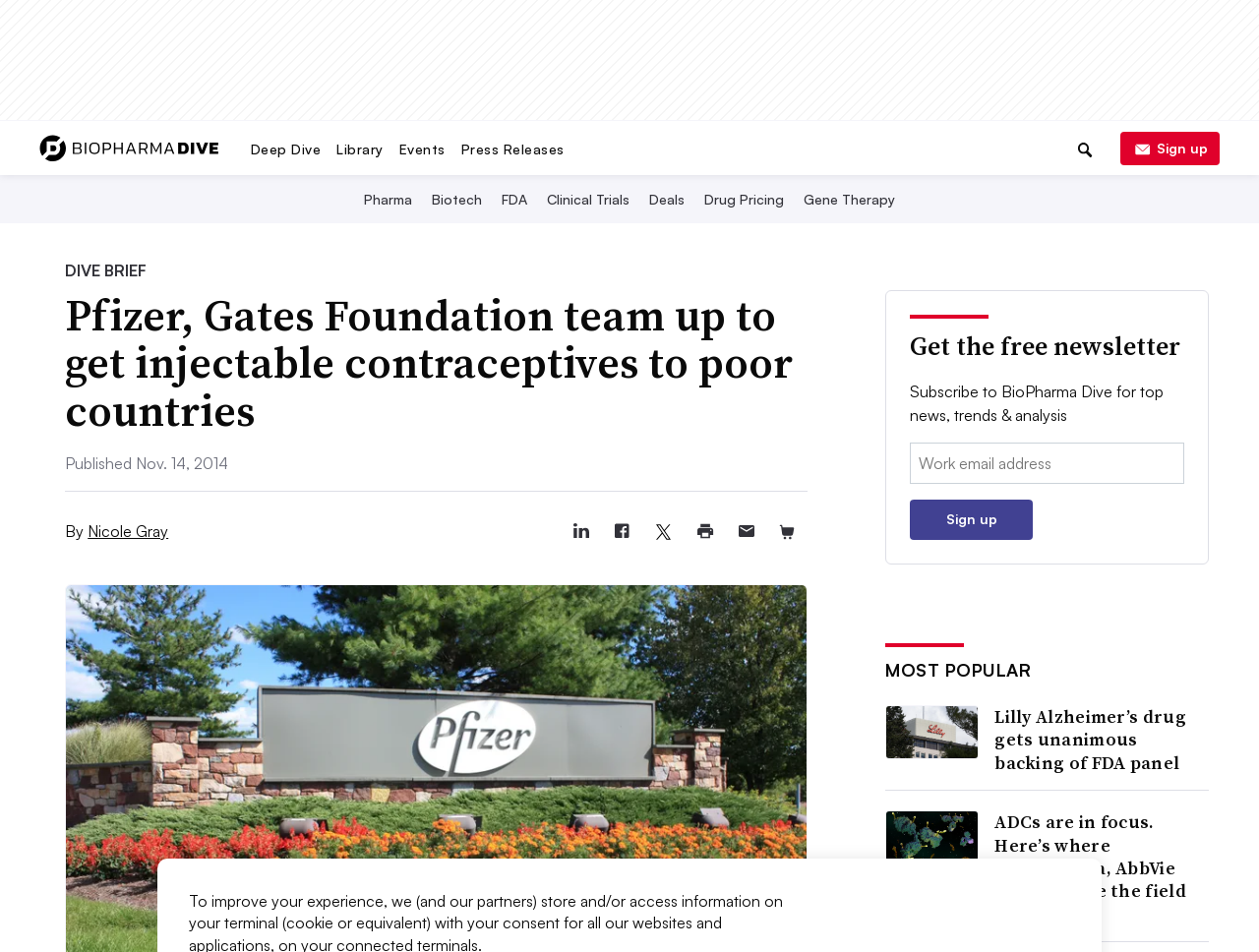Find the bounding box coordinates of the area that needs to be clicked in order to achieve the following instruction: "Sign in or register as a user". The coordinates should be specified as four float numbers between 0 and 1, i.e., [left, top, right, bottom].

None